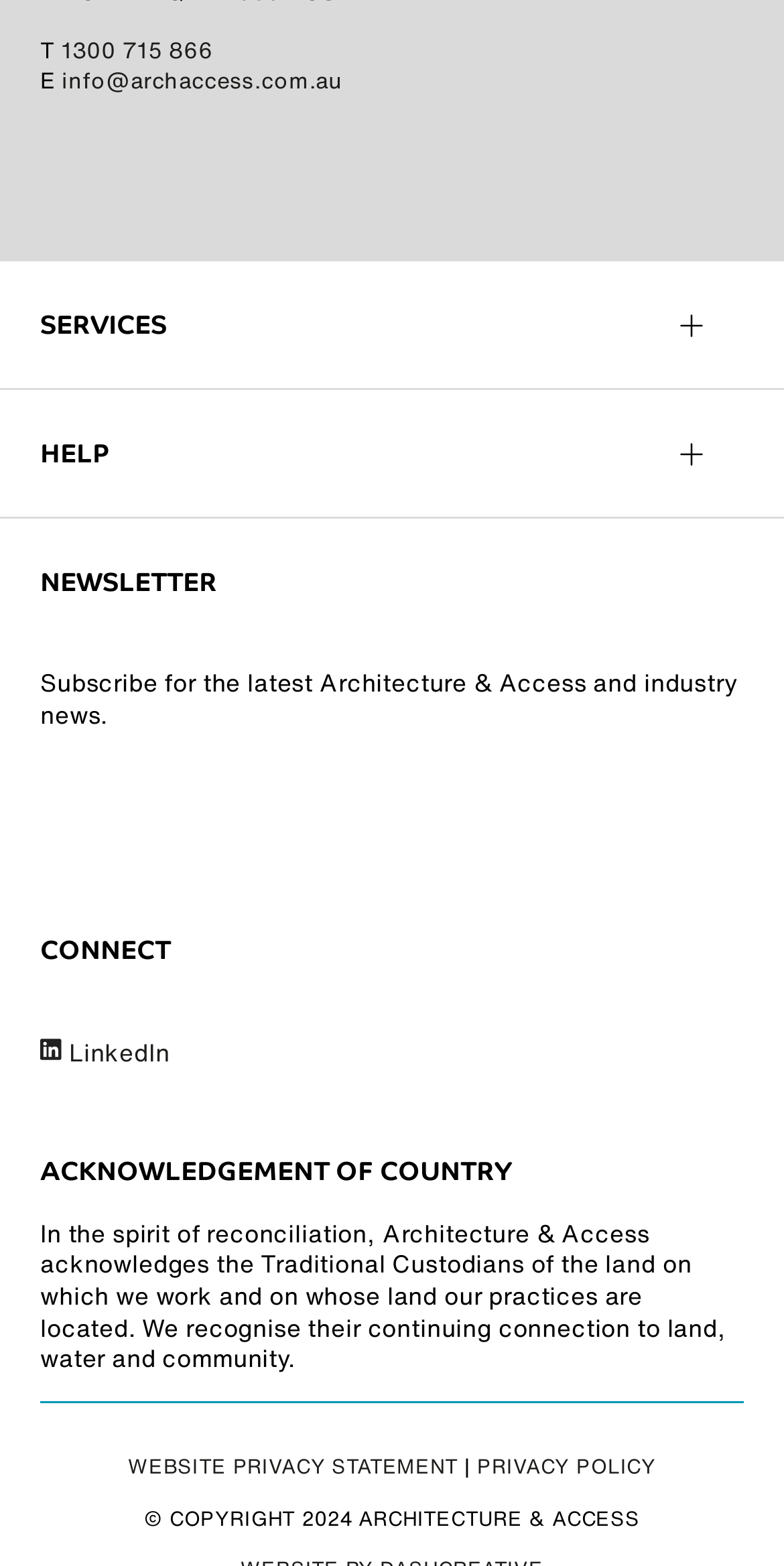Given the following UI element description: "Book a CPD Presentation", find the bounding box coordinates in the webpage screenshot.

[0.051, 0.344, 0.434, 0.365]